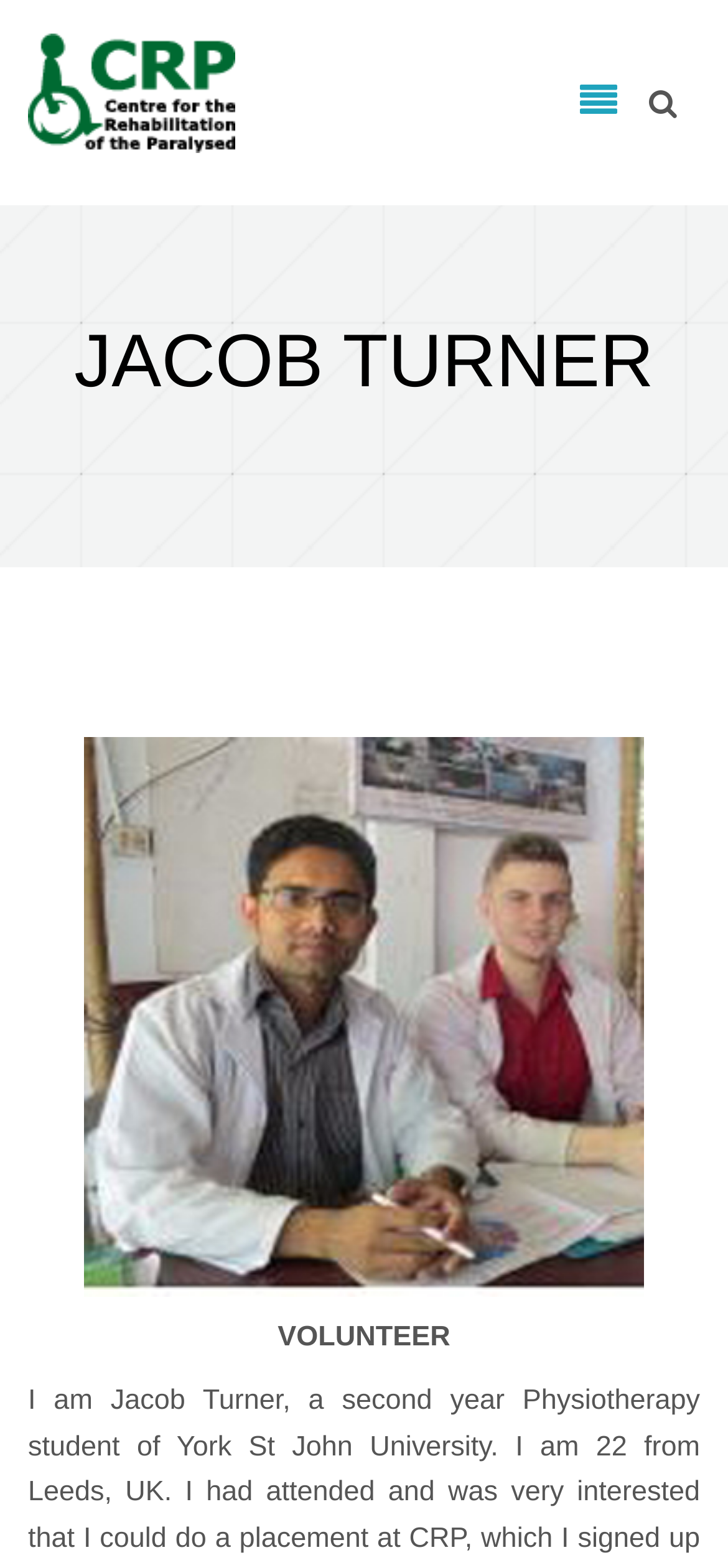What is the image above the 'JACOB TURNER' heading? Based on the screenshot, please respond with a single word or phrase.

Unknown